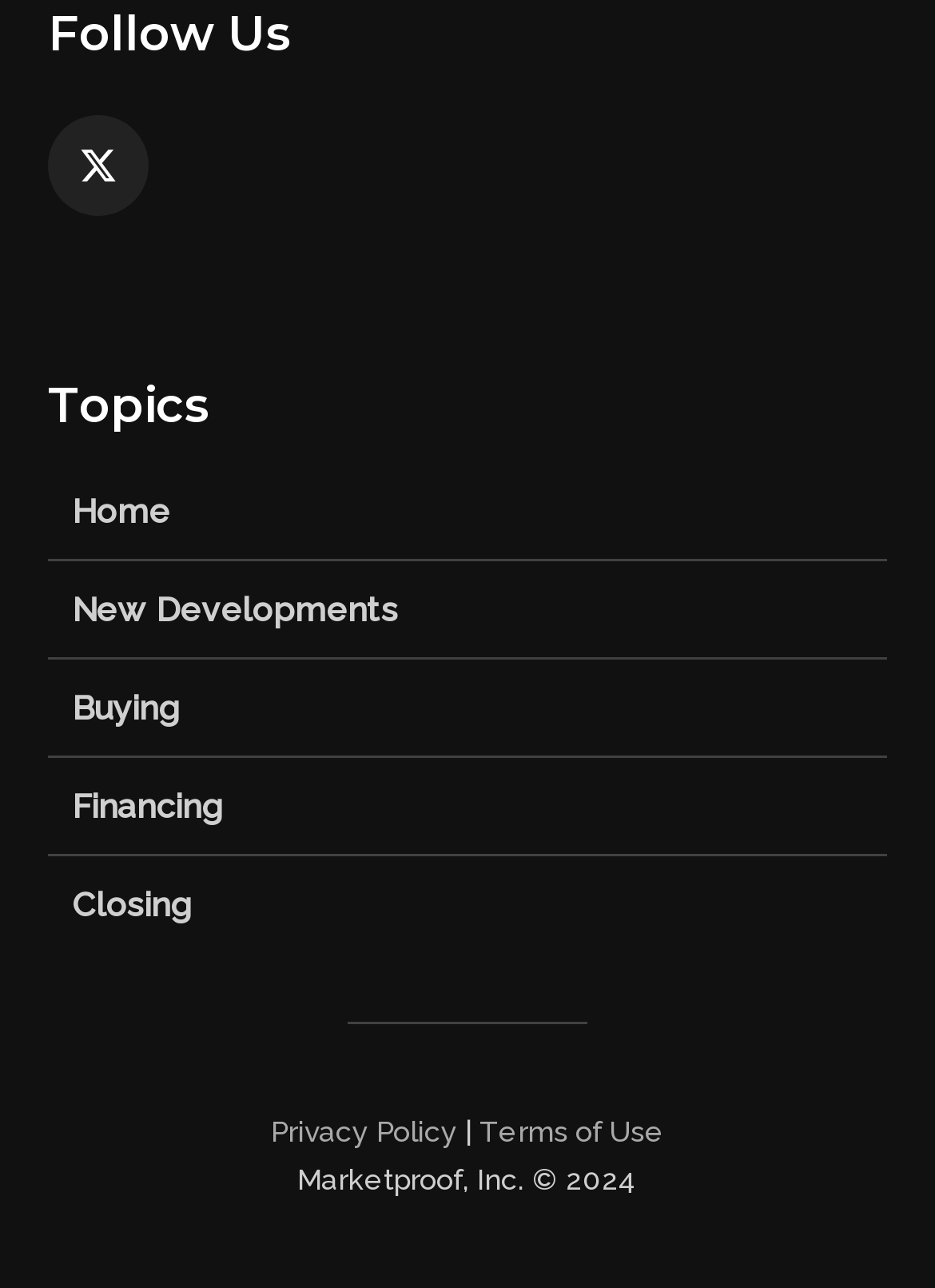Please specify the coordinates of the bounding box for the element that should be clicked to carry out this instruction: "go to Twitter". The coordinates must be four float numbers between 0 and 1, formatted as [left, top, right, bottom].

[0.051, 0.089, 0.159, 0.167]